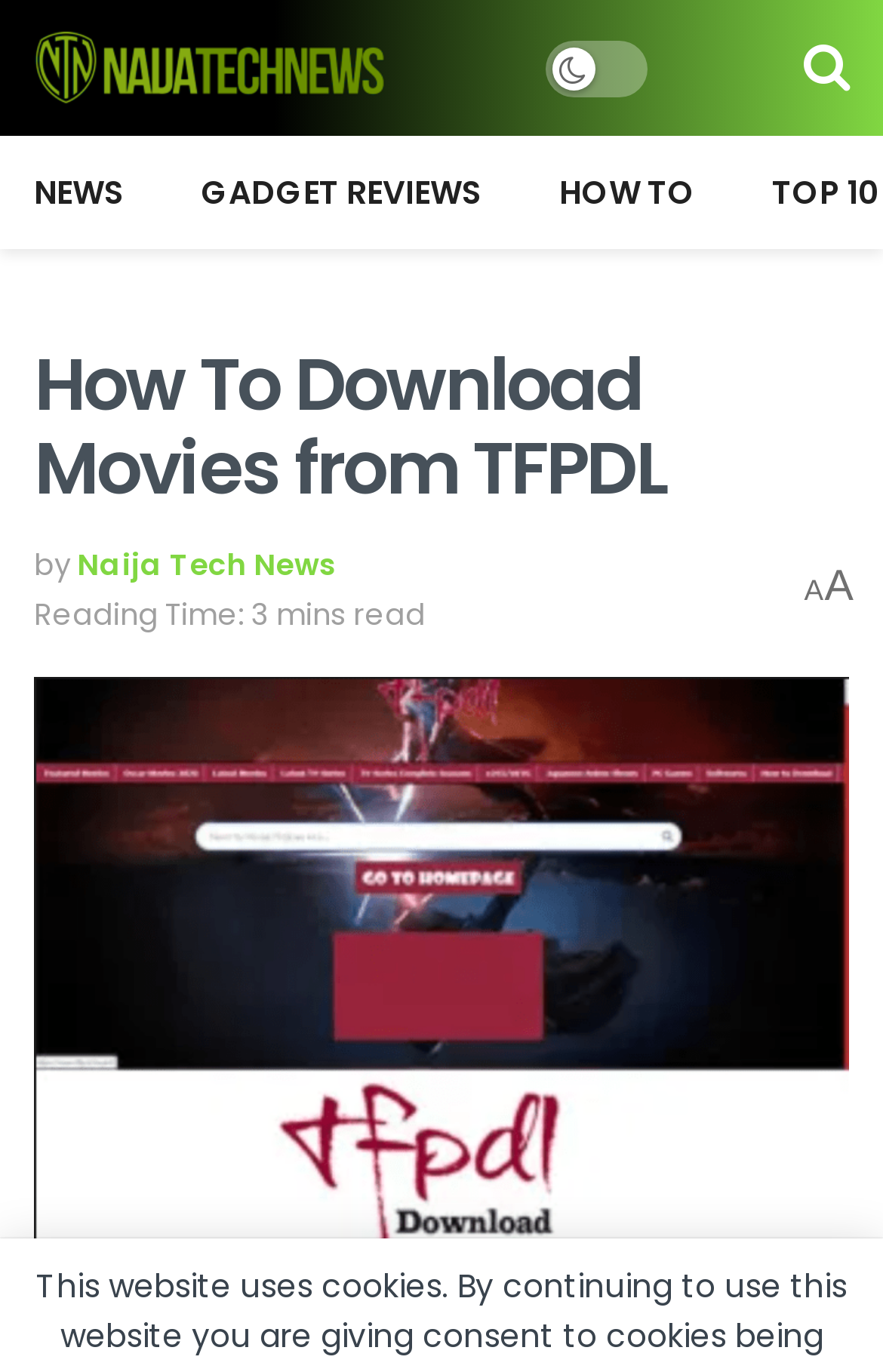Answer the question with a brief word or phrase:
How many comments are there on the article?

465